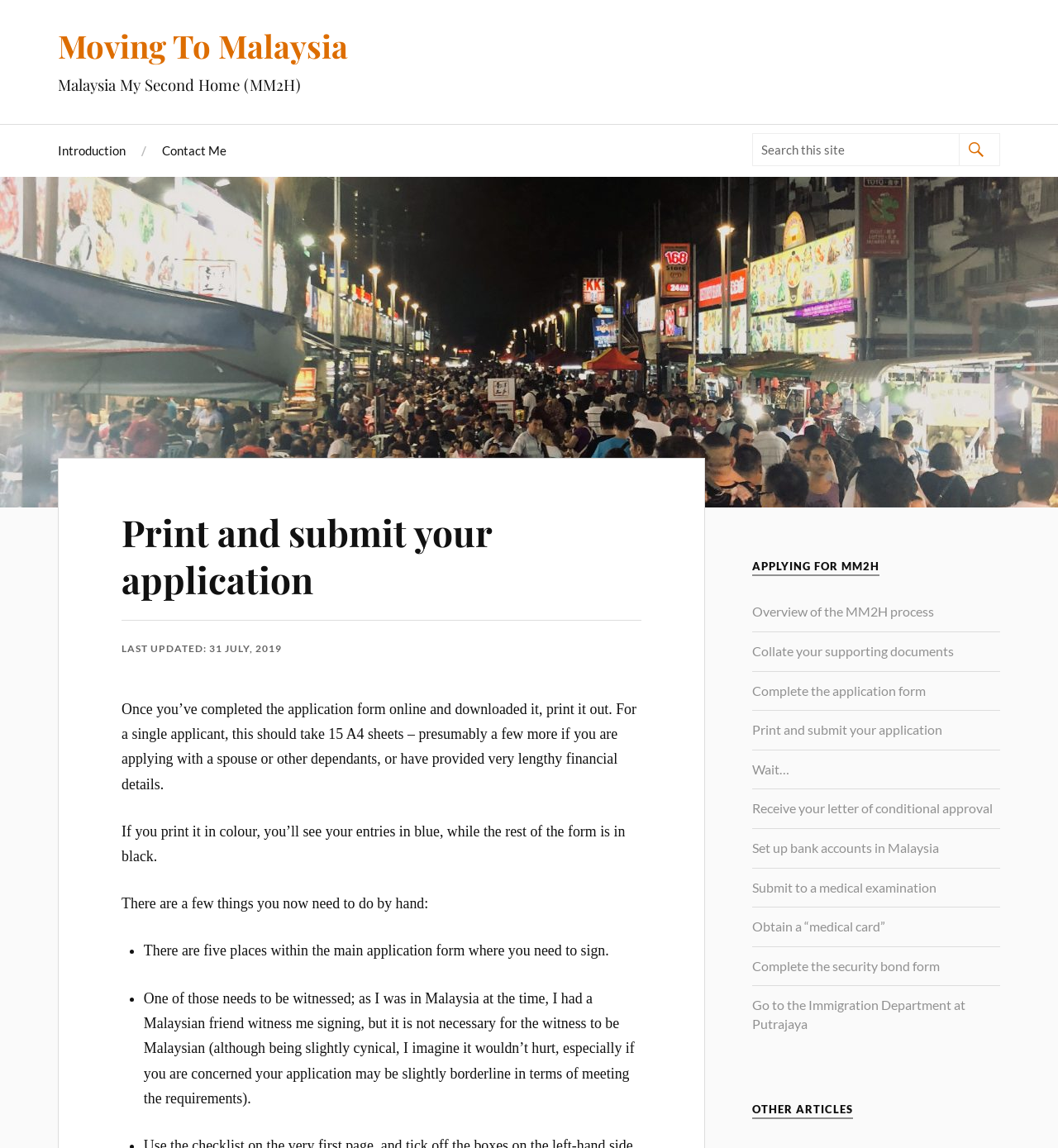Identify the bounding box coordinates of the area that should be clicked in order to complete the given instruction: "Click on Overview of the MM2H process". The bounding box coordinates should be four float numbers between 0 and 1, i.e., [left, top, right, bottom].

[0.711, 0.526, 0.883, 0.54]